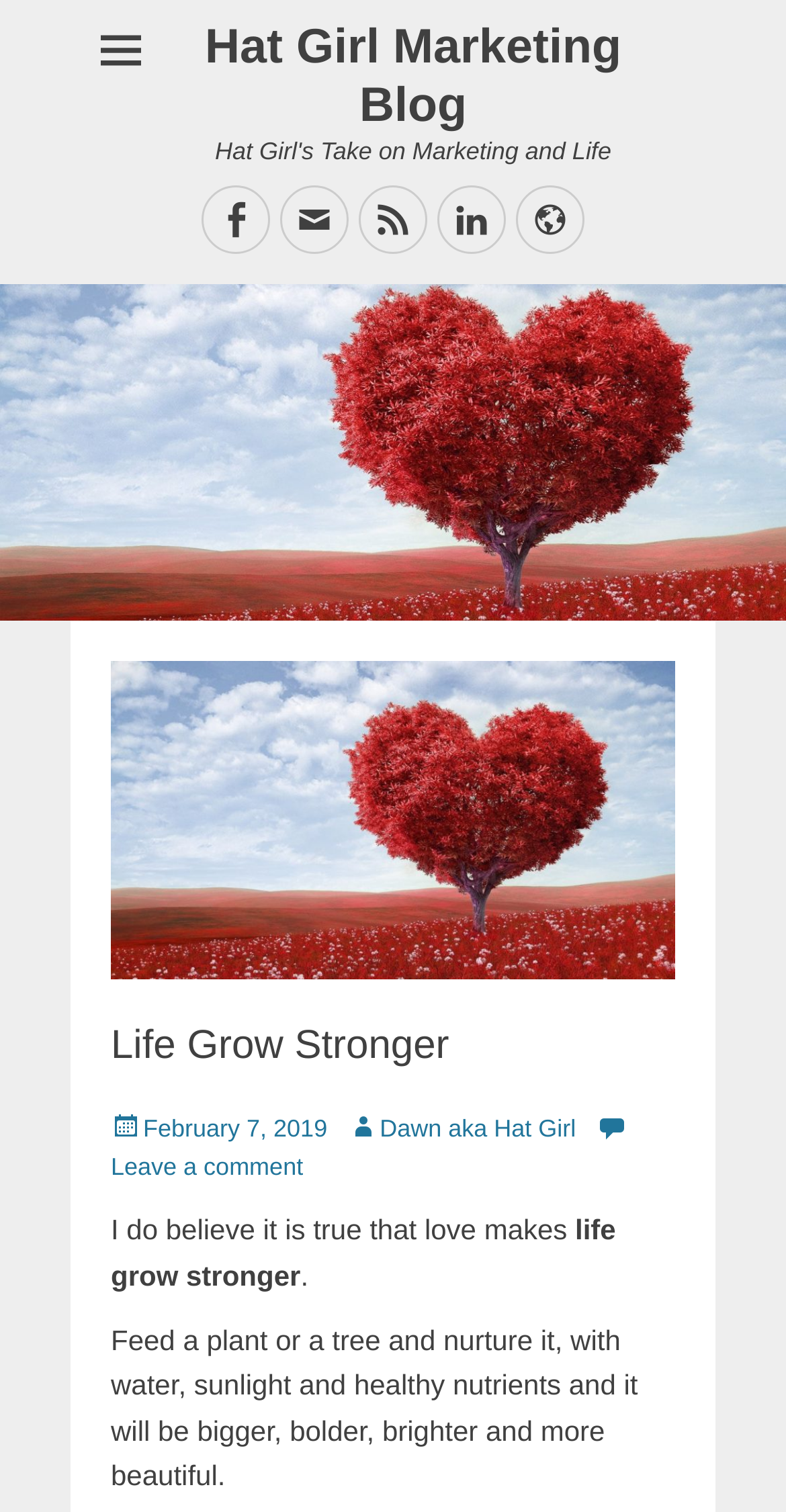Please provide a detailed answer to the question below based on the screenshot: 
What is the main topic of the post?

The main topic of the post can be inferred from the text content of the post, which talks about how love and nurturing can make life grow stronger, using the analogy of a plant or a tree.